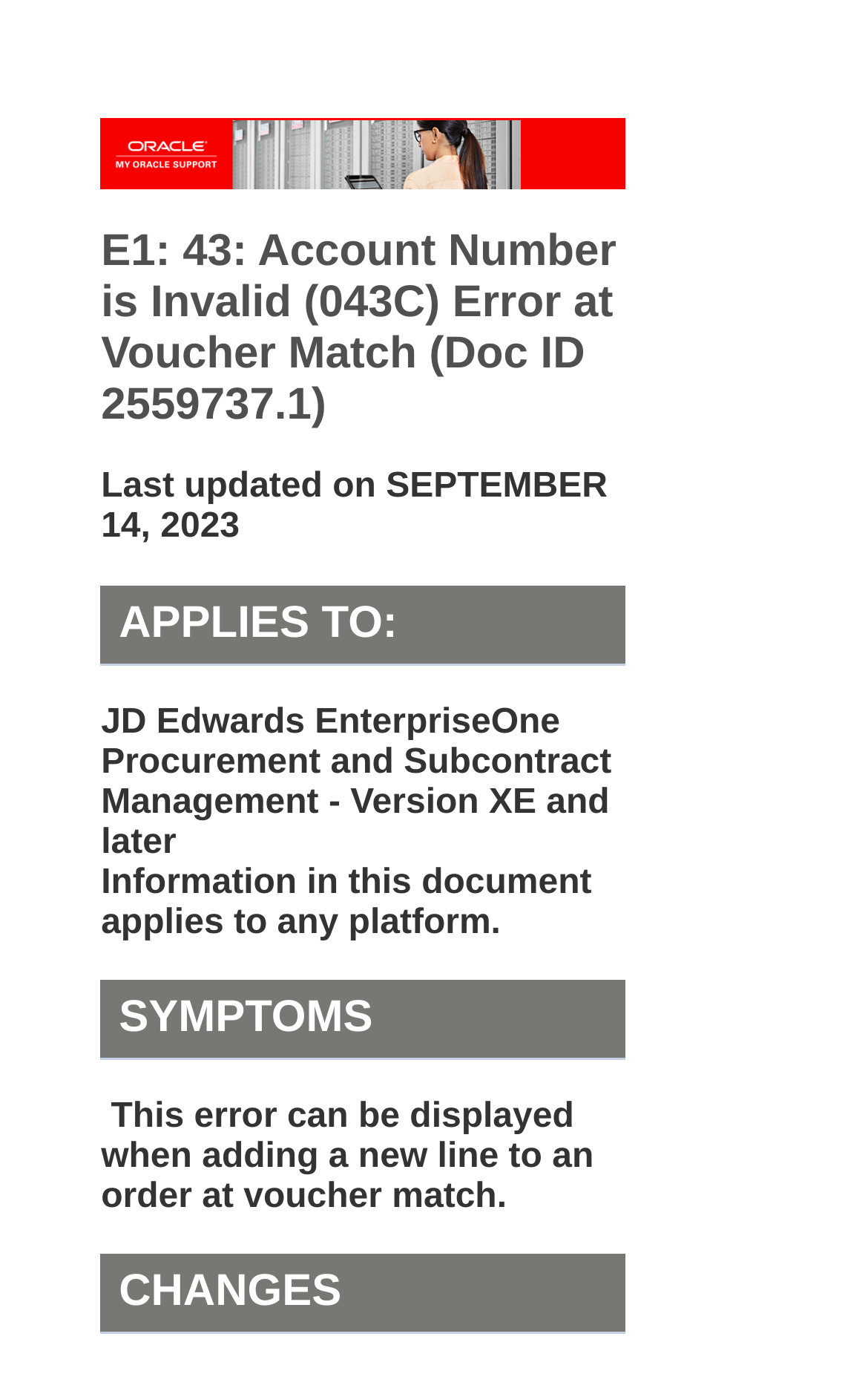What is the platform for the information?
Give a detailed explanation using the information visible in the image.

The platform for the information is mentioned in the StaticText element 'Information in this document applies to any platform.' which is located below the 'APPLIES TO:' heading, indicating that the information on the webpage is applicable to any platform.